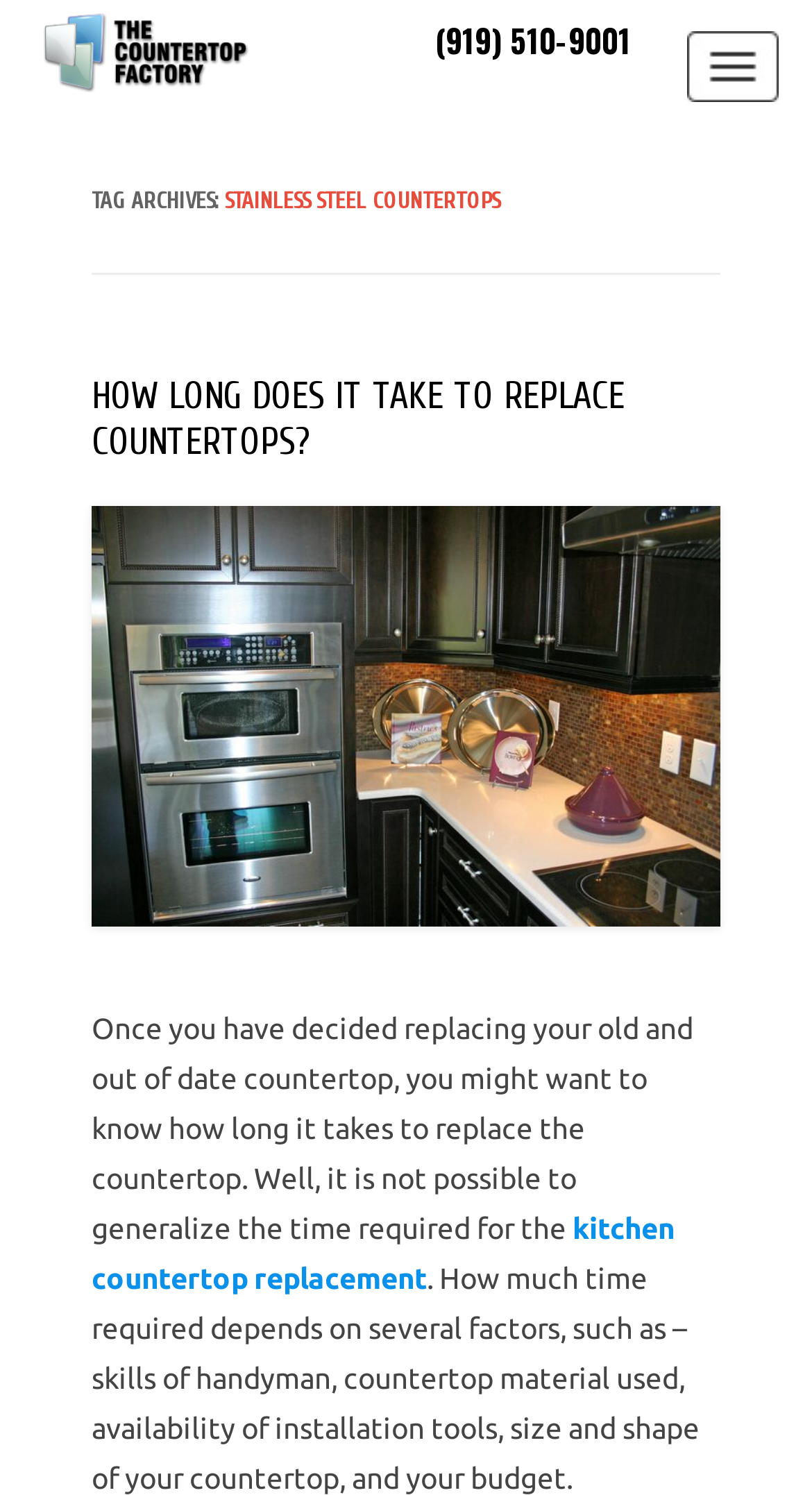Please determine the headline of the webpage and provide its content.

TAG ARCHIVES: STAINLESS STEEL COUNTERTOPS